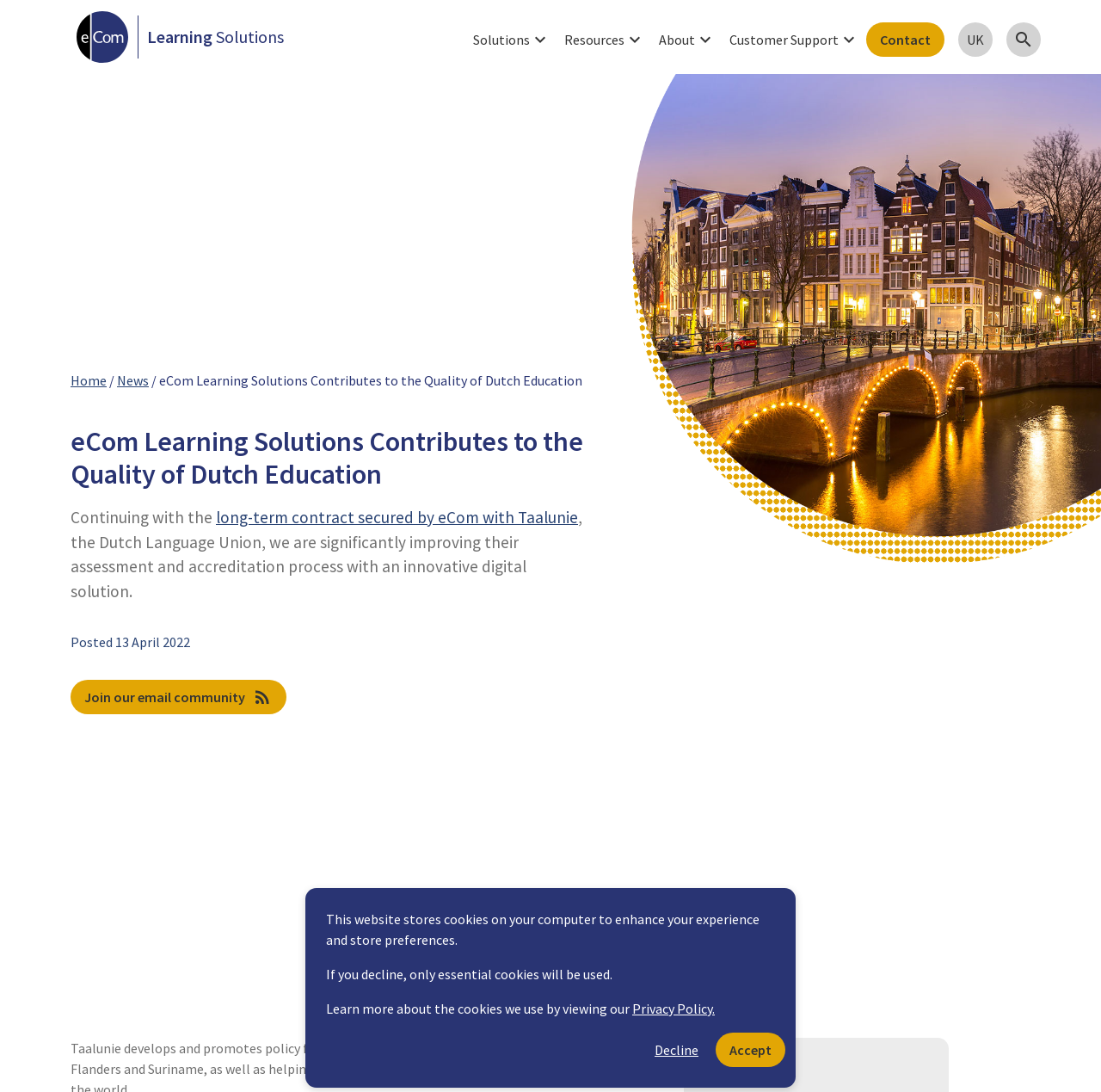Identify the bounding box coordinates for the UI element that matches this description: "Join our email community rss_feed".

[0.064, 0.623, 0.26, 0.654]